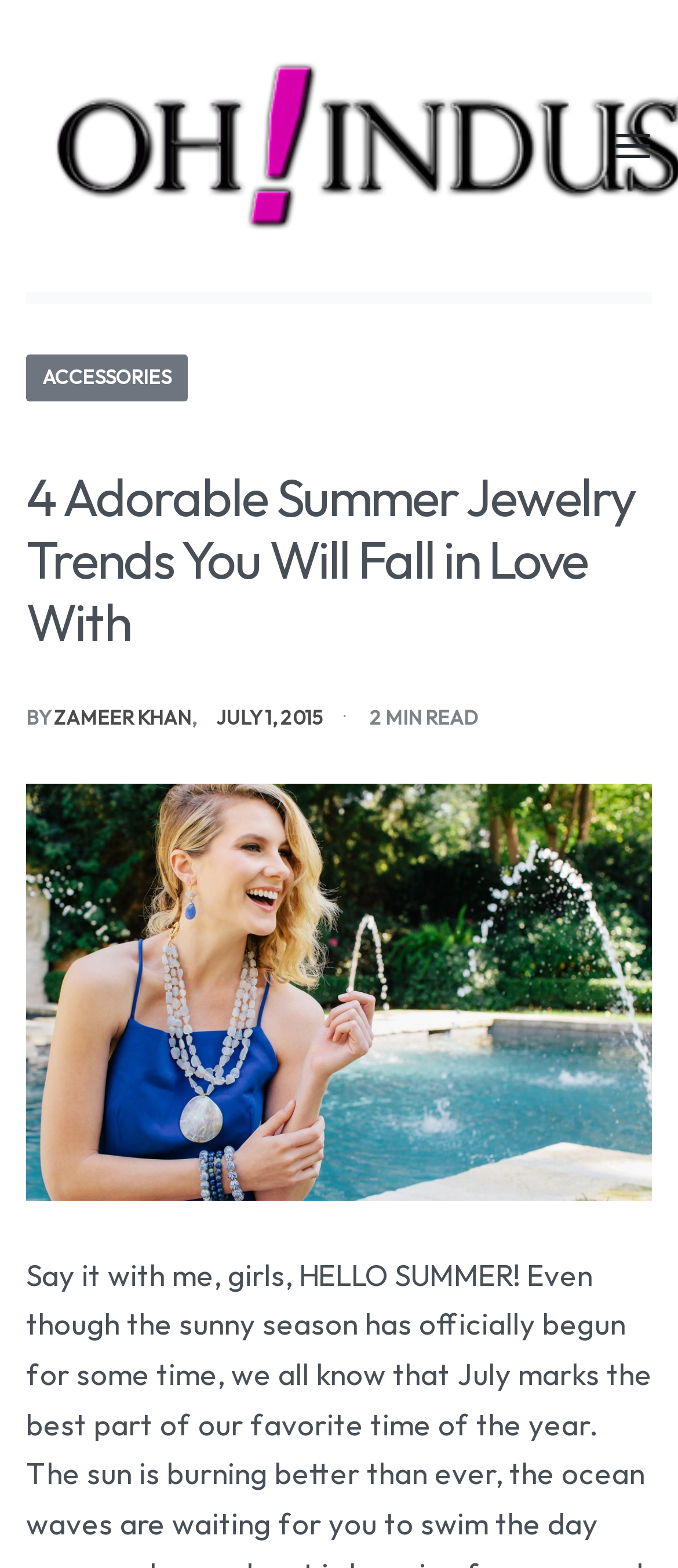Using the format (top-left x, top-left y, bottom-right x, bottom-right y), and given the element description, identify the bounding box coordinates within the screenshot: Zameer Khan

[0.079, 0.45, 0.282, 0.466]